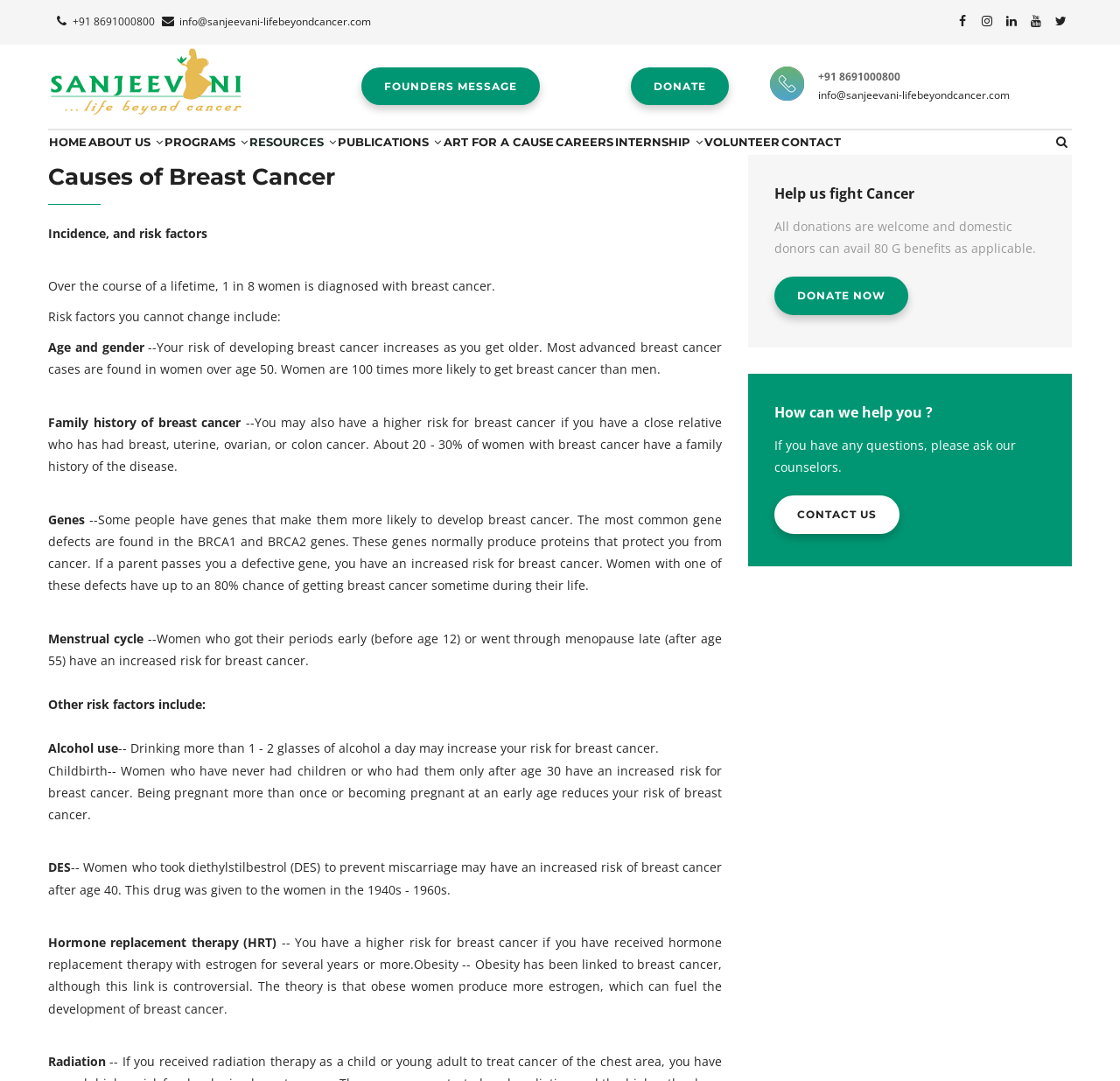Given the webpage screenshot, identify the bounding box of the UI element that matches this description: "Art for a Cause".

[0.48, 0.121, 0.598, 0.179]